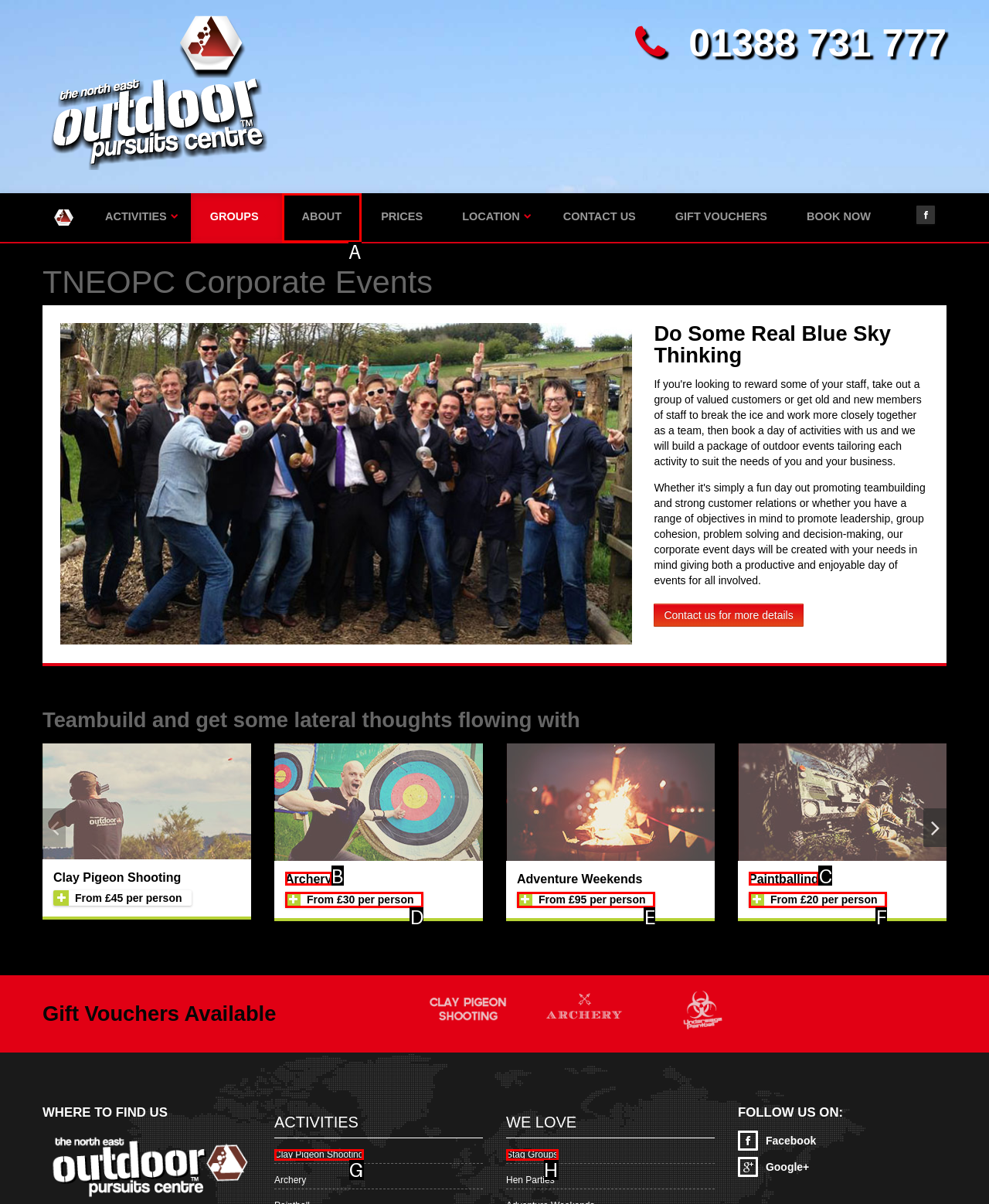Find the HTML element that corresponds to the description: Paintballing. Indicate your selection by the letter of the appropriate option.

C